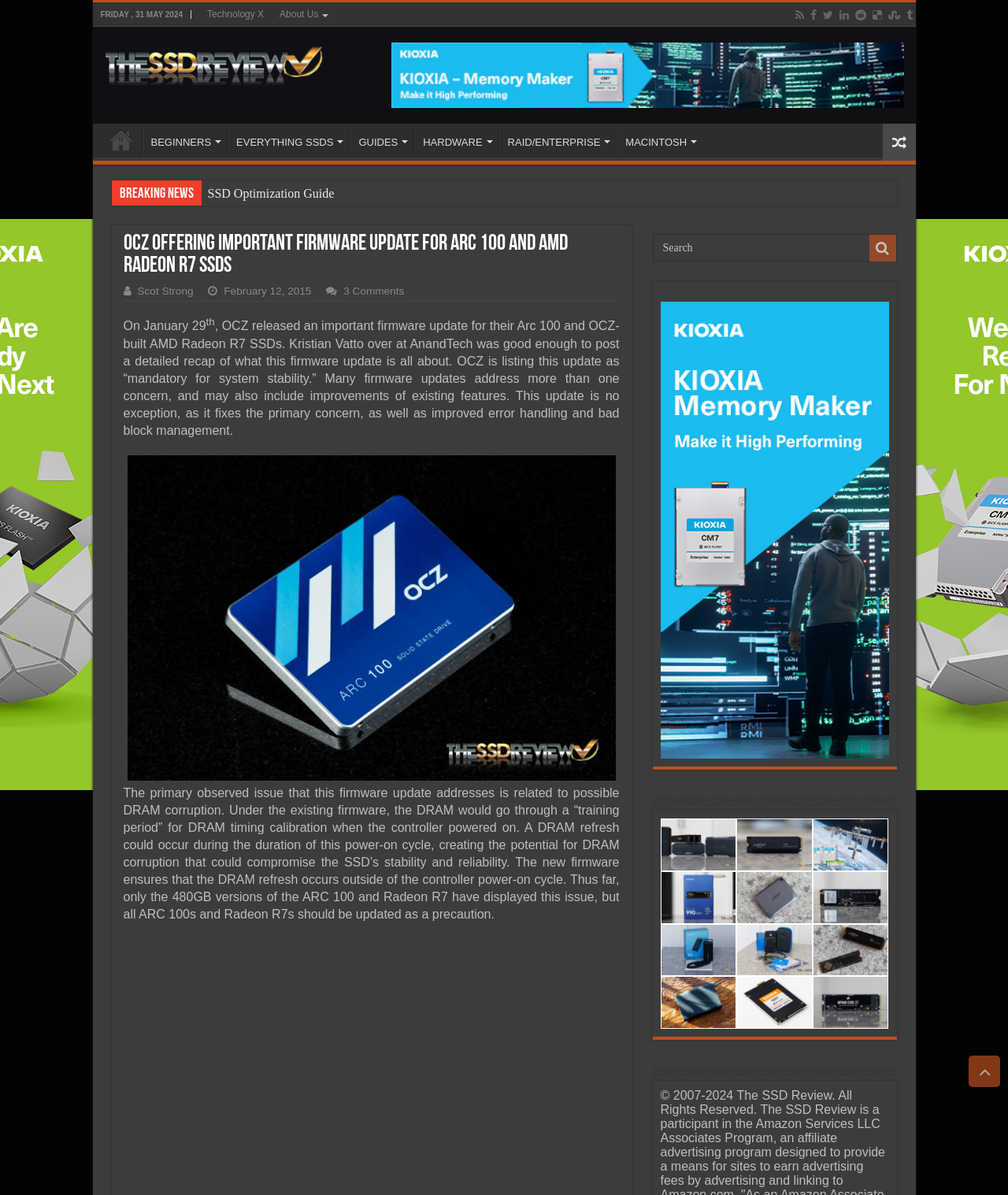Please provide the bounding box coordinates for the element that needs to be clicked to perform the instruction: "Search for something". The coordinates must consist of four float numbers between 0 and 1, formatted as [left, top, right, bottom].

[0.647, 0.196, 0.889, 0.219]